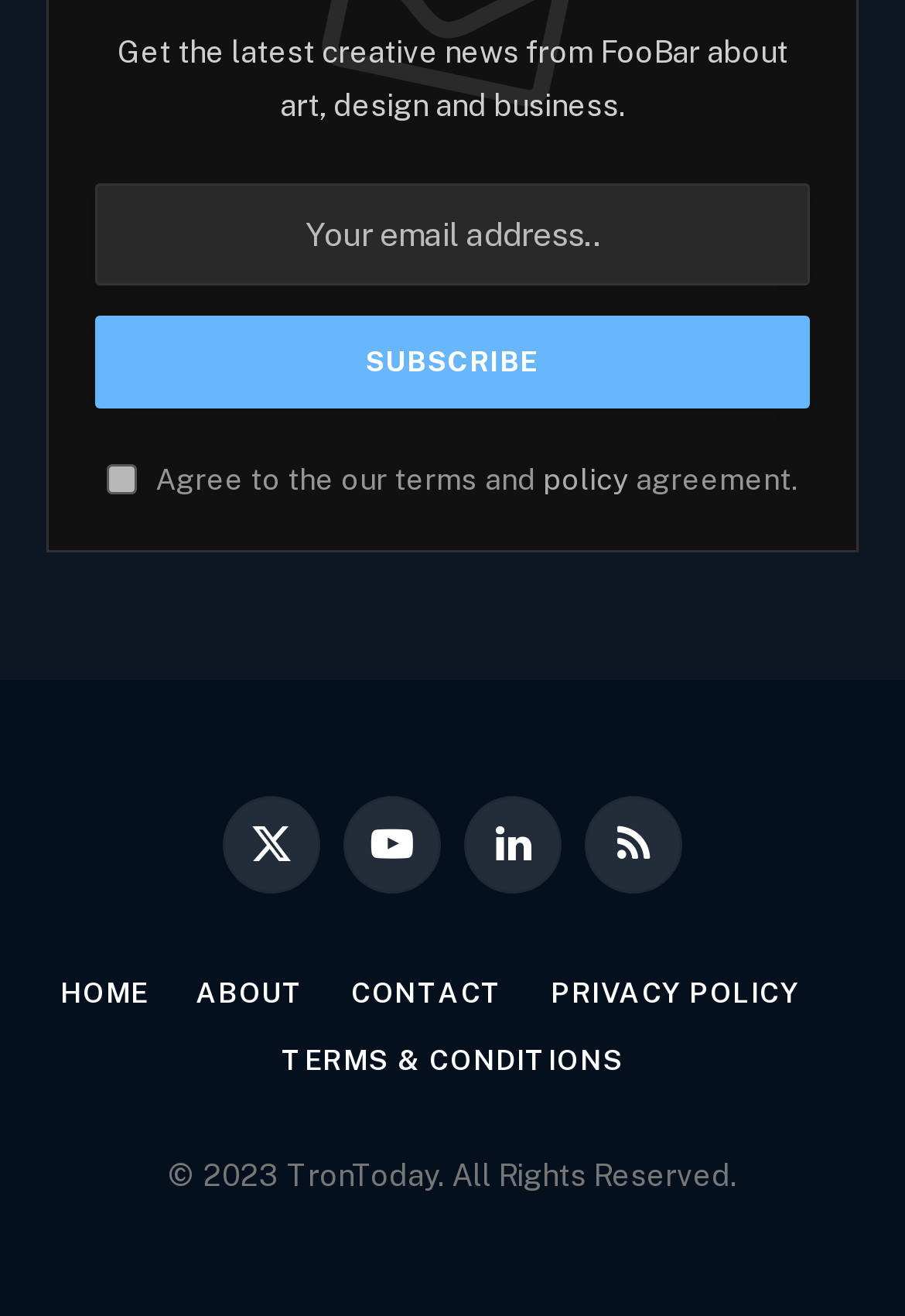Specify the bounding box coordinates of the element's area that should be clicked to execute the given instruction: "Go to home page". The coordinates should be four float numbers between 0 and 1, i.e., [left, top, right, bottom].

[0.066, 0.743, 0.165, 0.768]